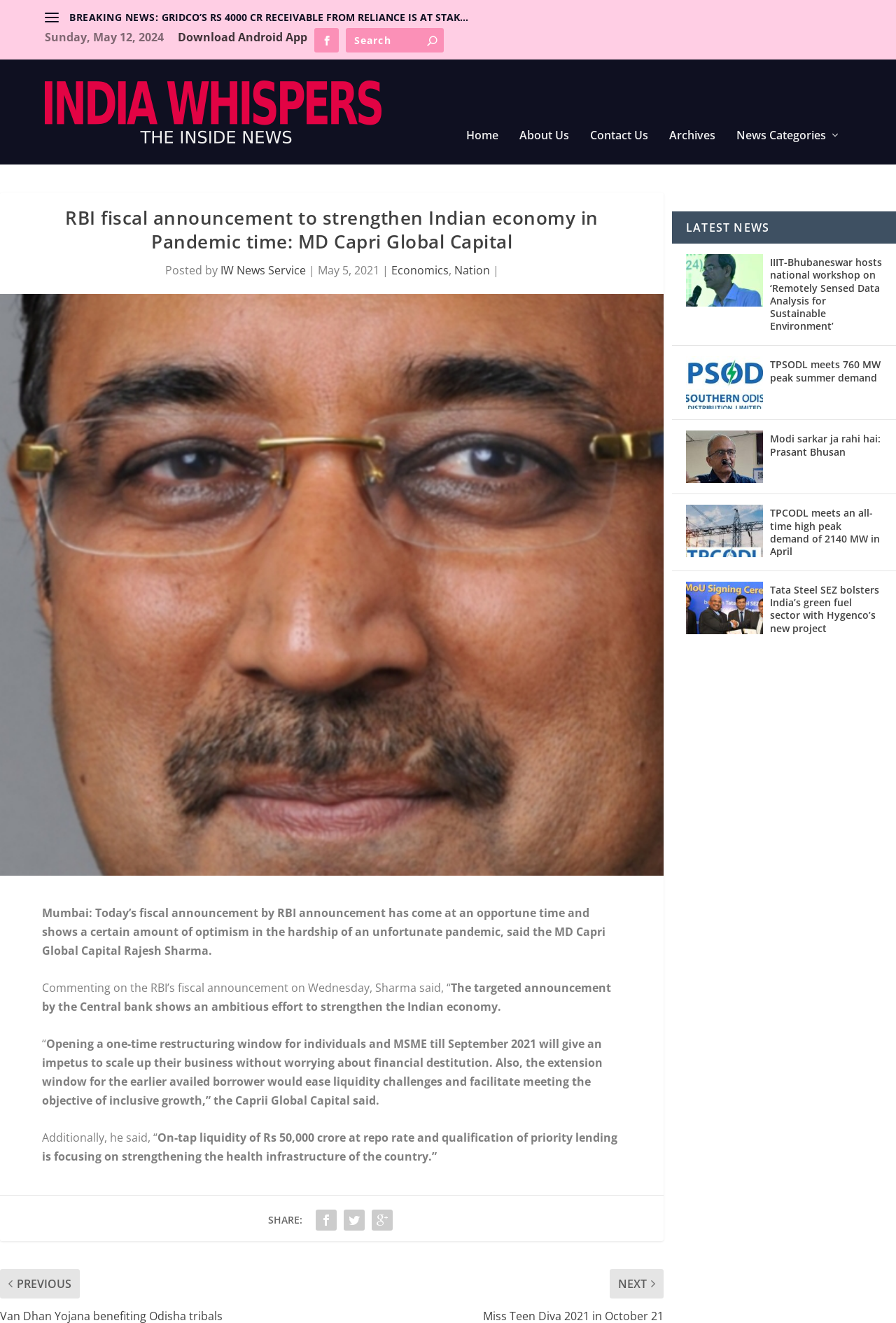What is the name of the MD of Capri Global Capital?
Examine the webpage screenshot and provide an in-depth answer to the question.

I found the name of the MD of Capri Global Capital by reading the static text element that says 'Mumbai: Today’s fiscal announcement by RBI announcement has come at an opportune time and shows a certain amount of optimism in the hardship of an unfortunate pandemic, said the MD Capri Global Capital Rajesh Sharma.'.